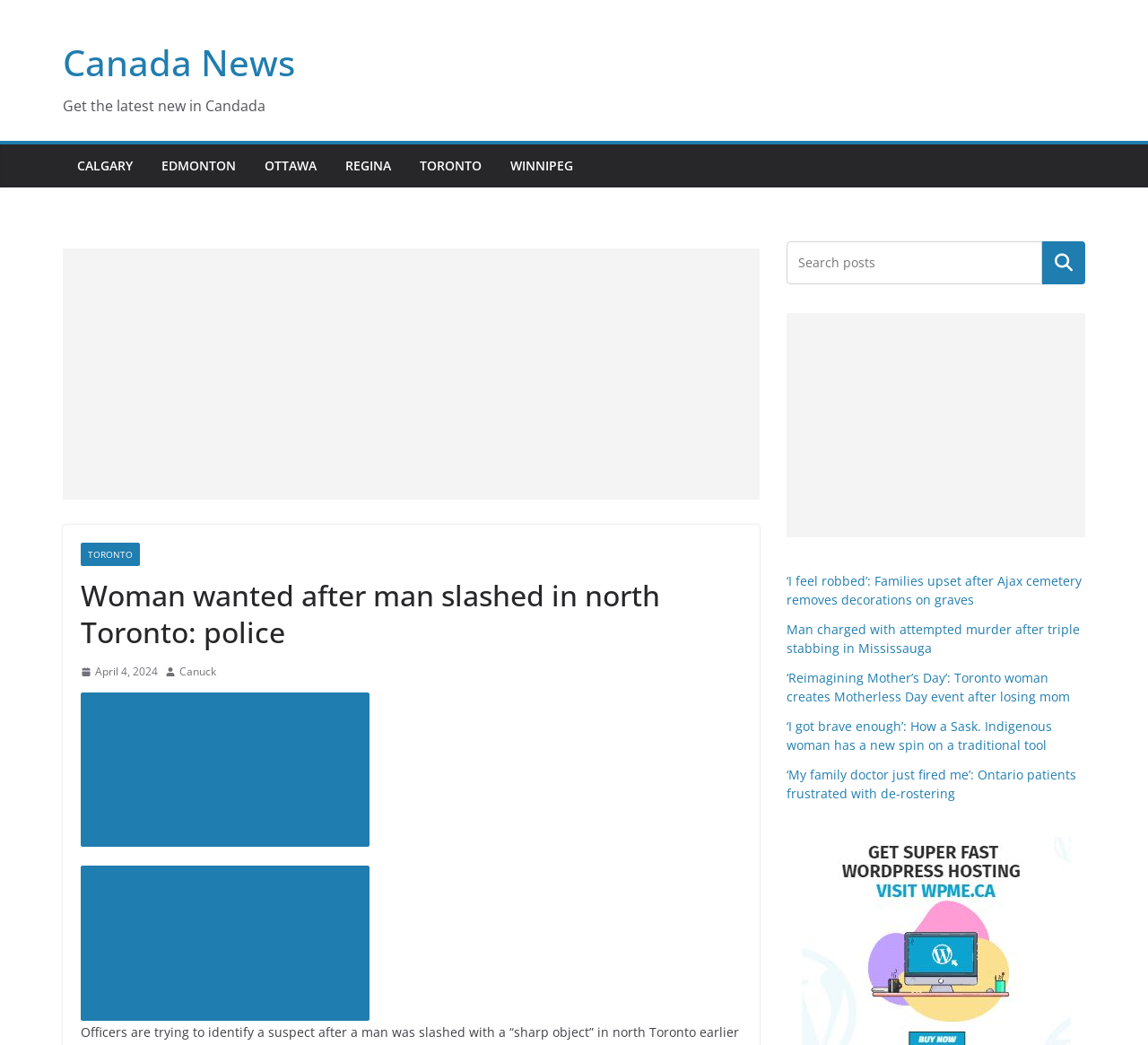Kindly provide the bounding box coordinates of the section you need to click on to fulfill the given instruction: "Click See More".

None